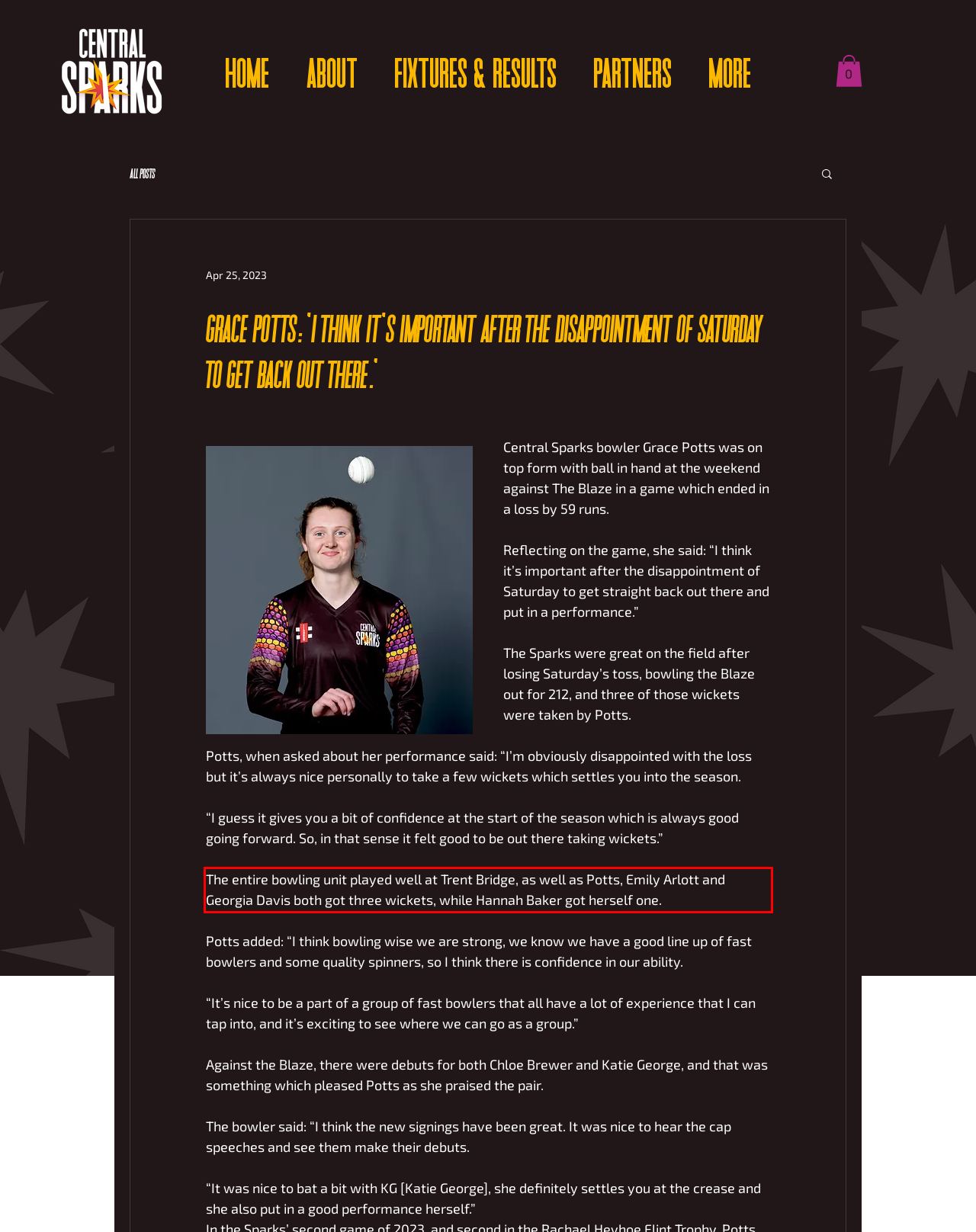Look at the webpage screenshot and recognize the text inside the red bounding box.

The entire bowling unit played well at Trent Bridge, as well as Potts, Emily Arlott and Georgia Davis both got three wickets, while Hannah Baker got herself one.